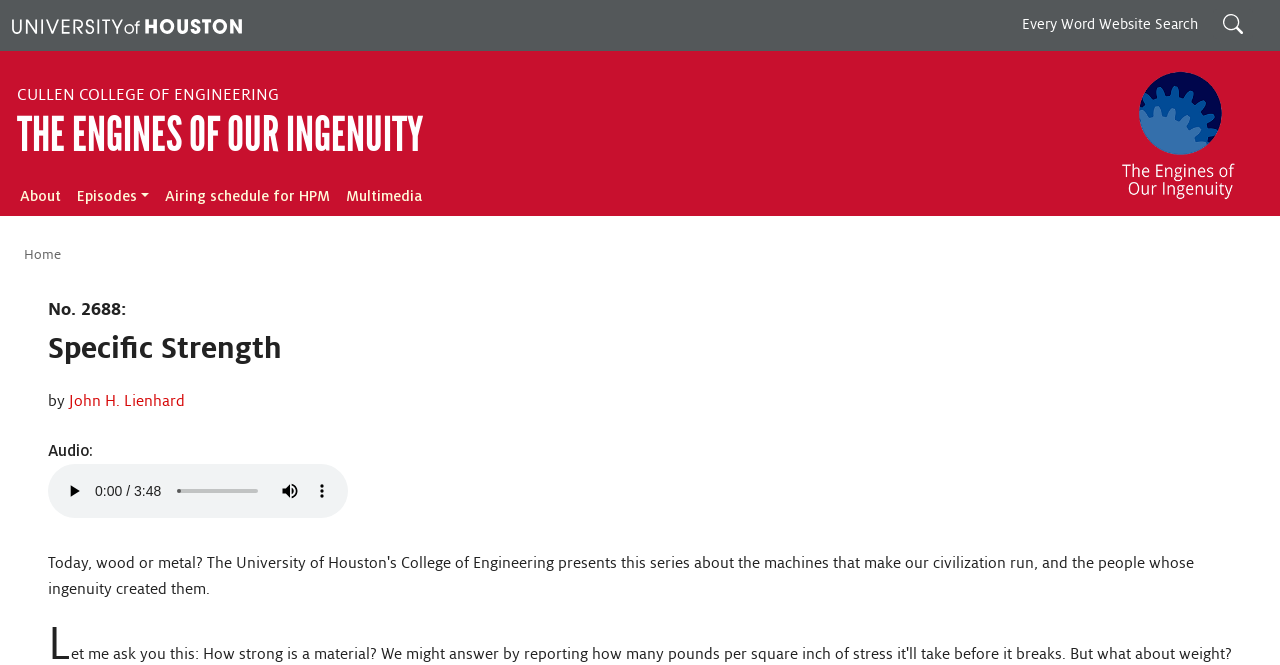Please specify the bounding box coordinates of the clickable region to carry out the following instruction: "Listen to the audio". The coordinates should be four float numbers between 0 and 1, in the format [left, top, right, bottom].

[0.038, 0.698, 0.272, 0.78]